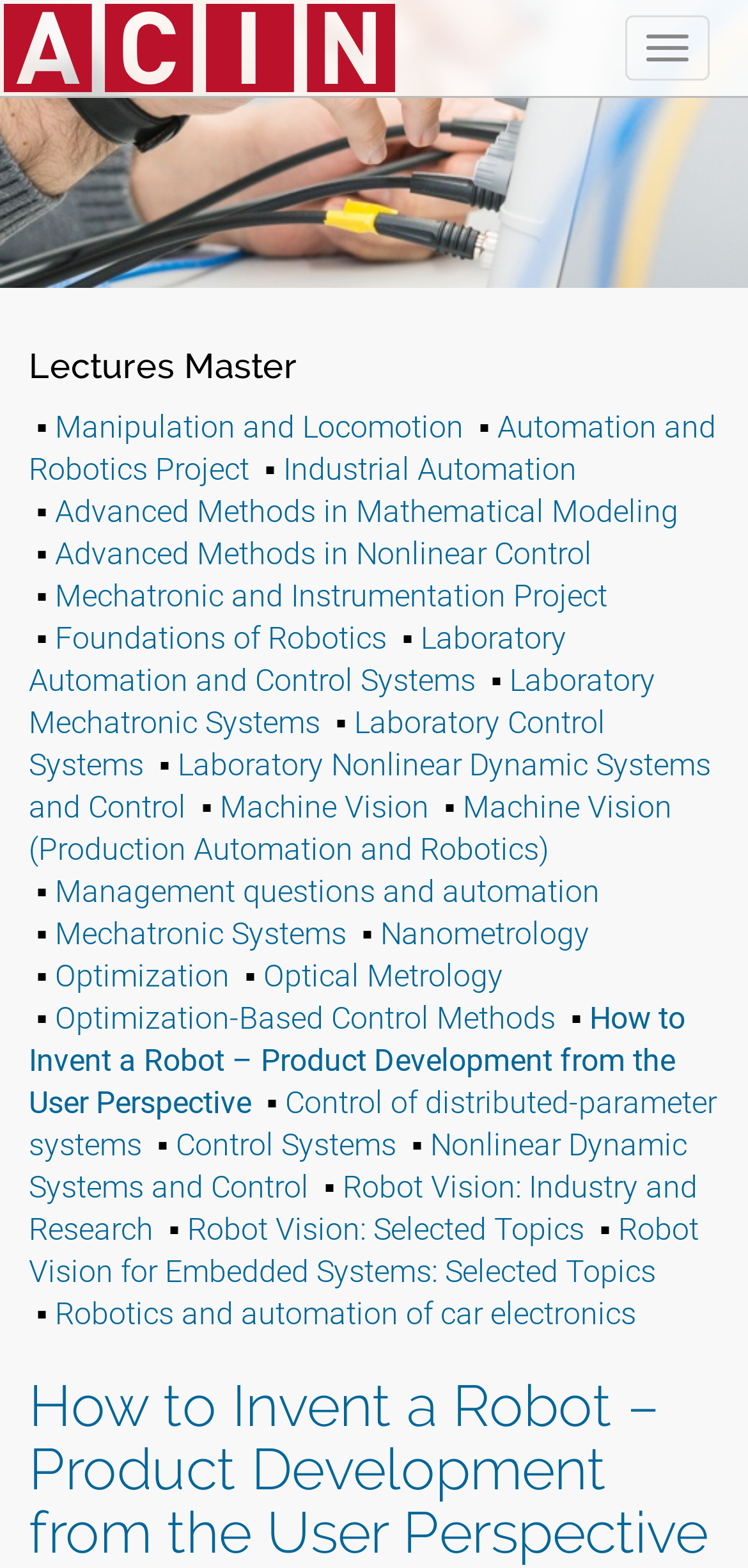Find the bounding box coordinates corresponding to the UI element with the description: "Control of distributed-parameter systems". The coordinates should be formatted as [left, top, right, bottom], with values as floats between 0 and 1.

[0.038, 0.692, 0.958, 0.742]